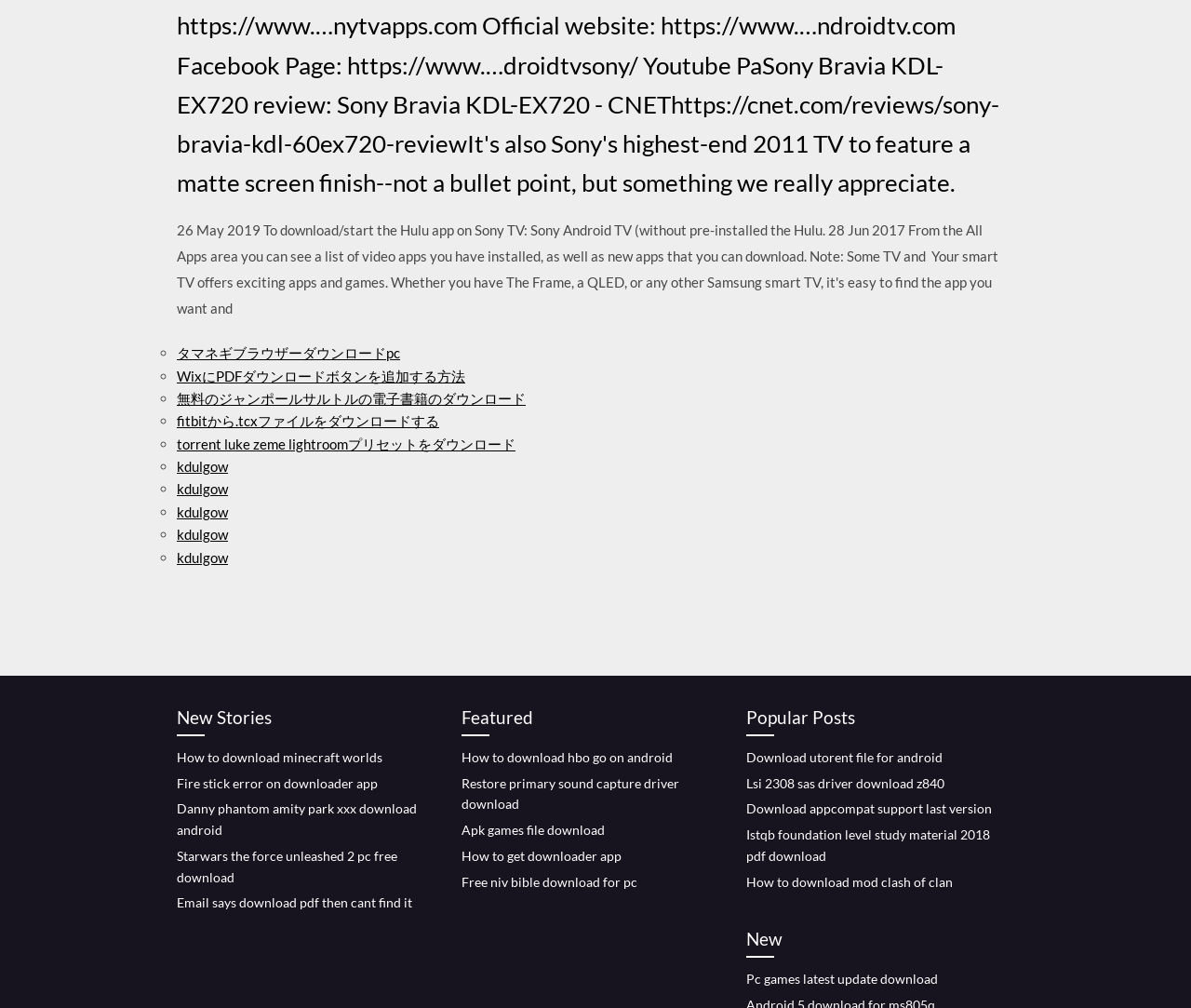Please specify the bounding box coordinates of the region to click in order to perform the following instruction: "Download Tamaneji Browser for PC".

[0.148, 0.342, 0.336, 0.358]